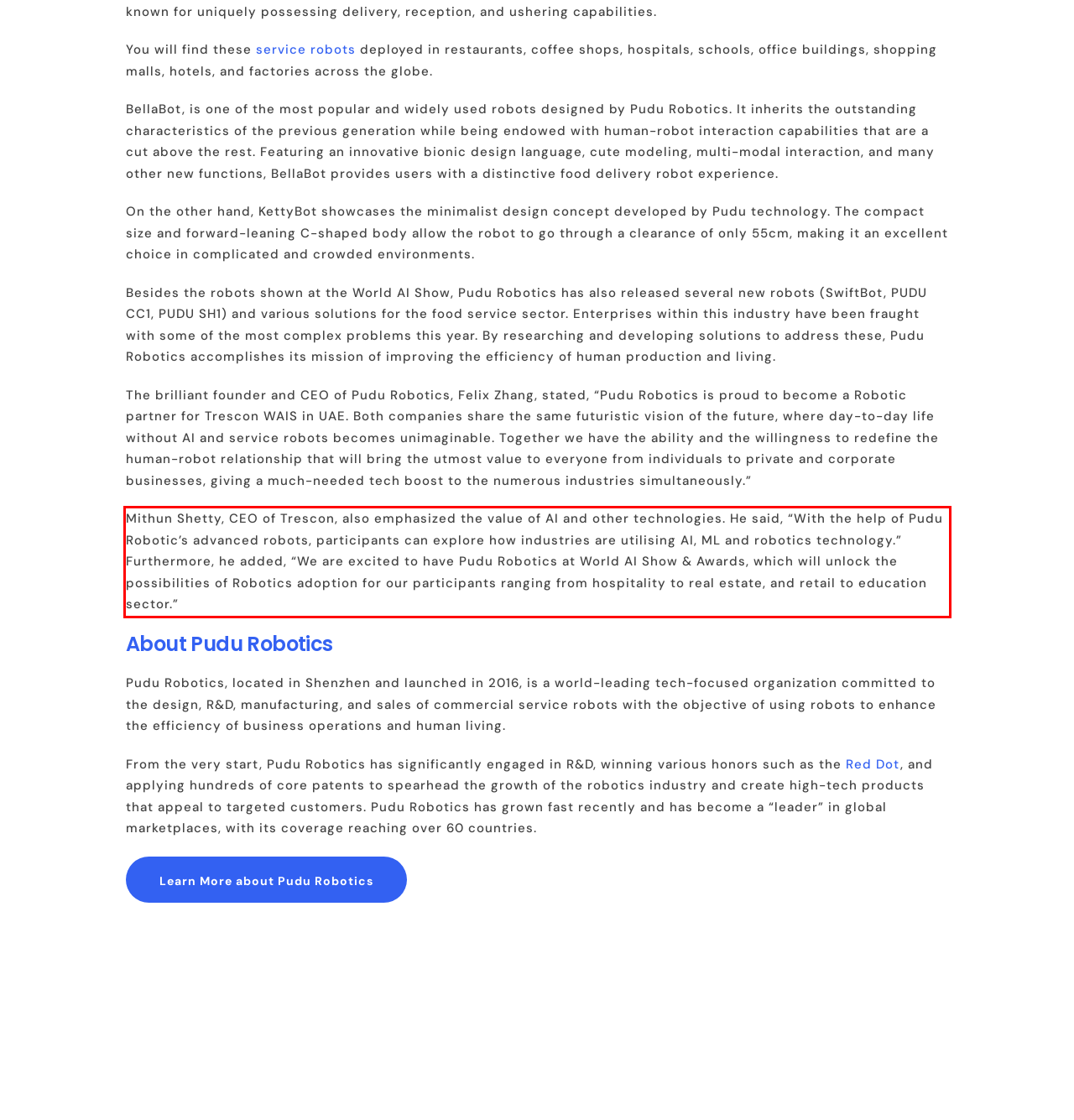Within the screenshot of the webpage, there is a red rectangle. Please recognize and generate the text content inside this red bounding box.

Mithun Shetty, CEO of Trescon, also emphasized the value of AI and other technologies. He said, “With the help of Pudu Robotic’s advanced robots, participants can explore how industries are utilising AI, ML and robotics technology.” Furthermore, he added, “We are excited to have Pudu Robotics at World AI Show & Awards, which will unlock the possibilities of Robotics adoption for our participants ranging from hospitality to real estate, and retail to education sector.”